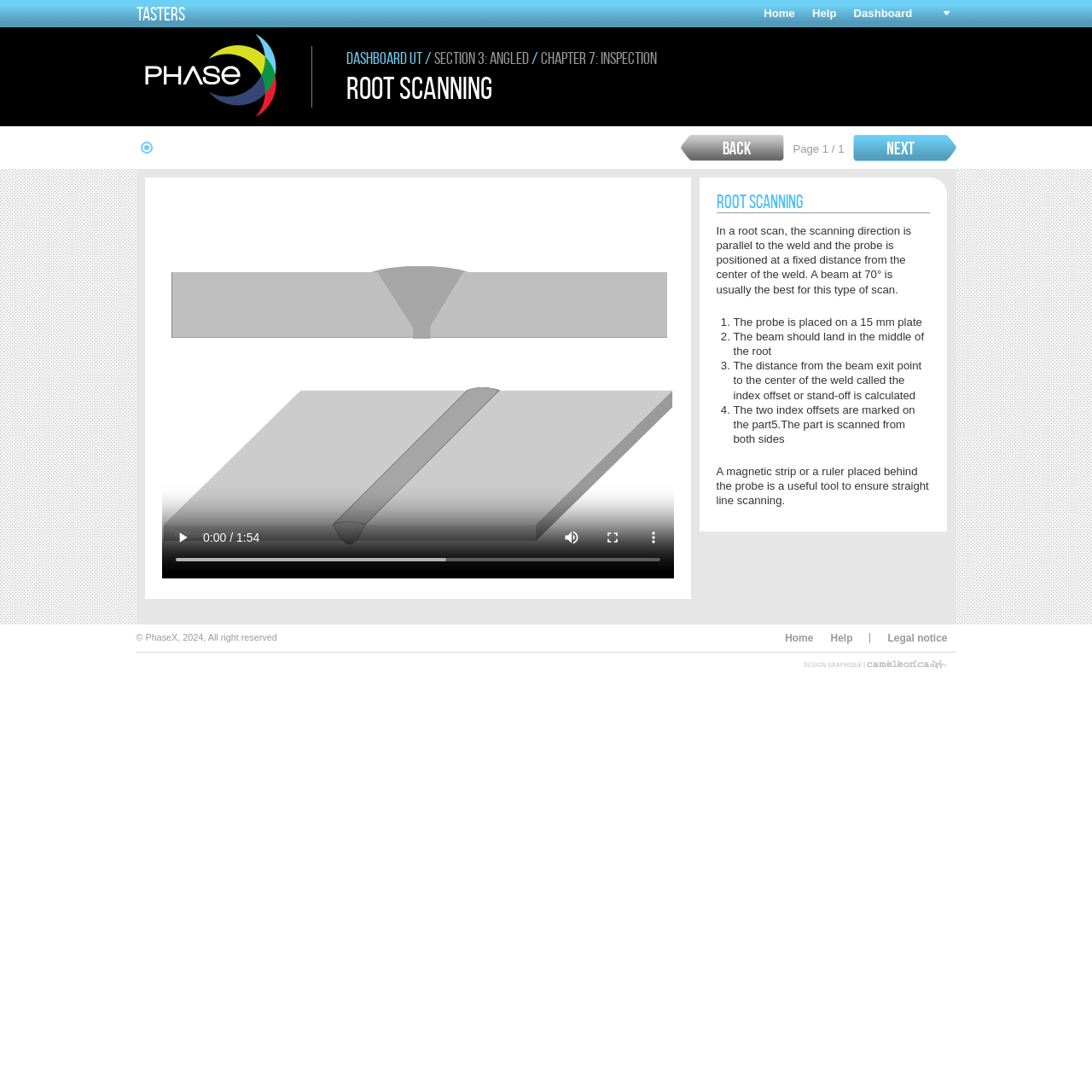Using the details in the image, give a detailed response to the question below:
What is the topic of this e-learning page?

Based on the heading 'ROOT SCANNING' and the content of the page, it is clear that the topic of this e-learning page is Root Scanning.